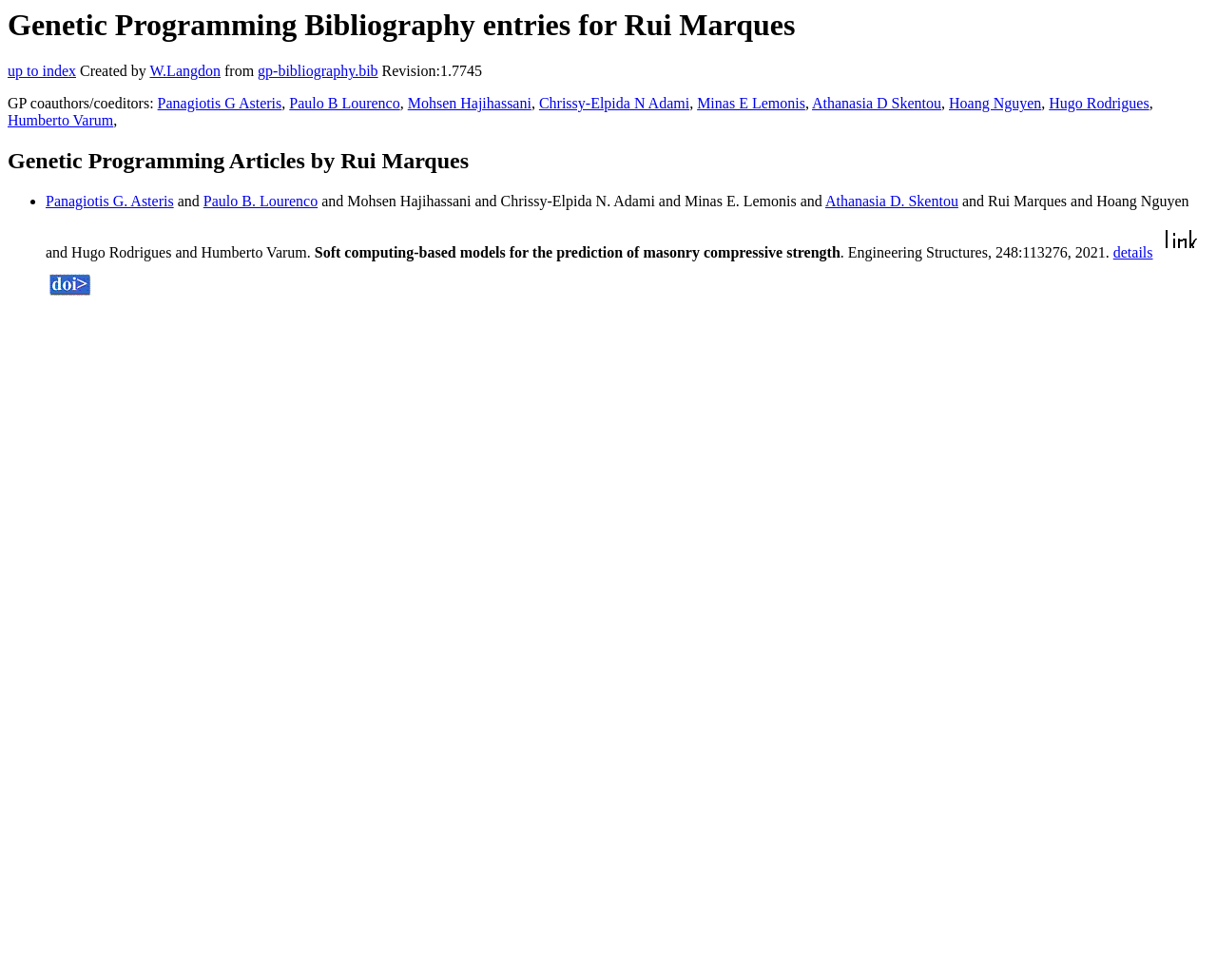Extract the bounding box coordinates for the UI element described by the text: "W.Langdon". The coordinates should be in the form of [left, top, right, bottom] with values between 0 and 1.

[0.123, 0.064, 0.181, 0.081]